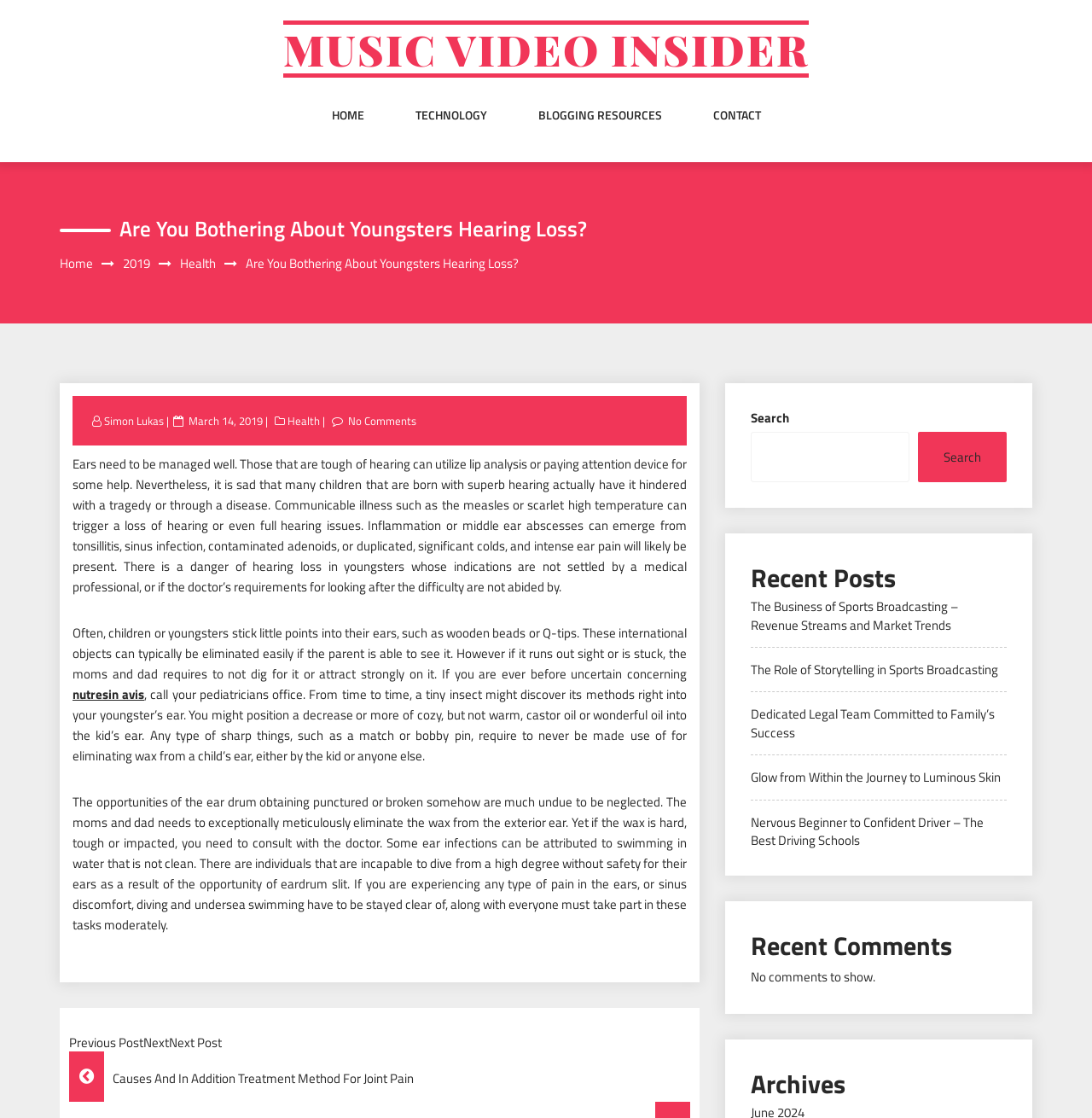Determine the bounding box coordinates of the clickable region to execute the instruction: "Click on the 'HOME' link". The coordinates should be four float numbers between 0 and 1, denoted as [left, top, right, bottom].

[0.304, 0.095, 0.333, 0.141]